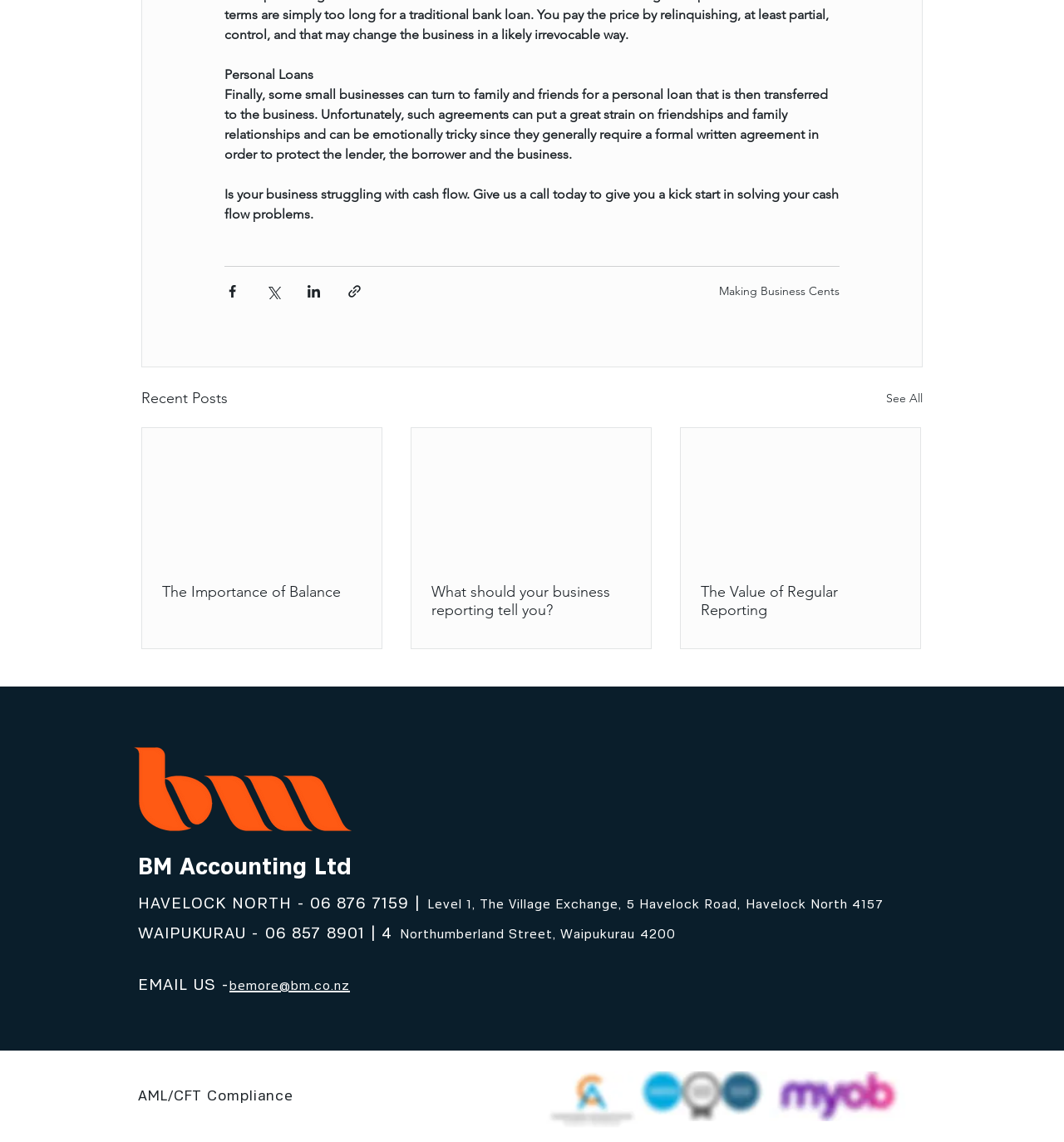What is the name of the accounting company?
Using the image, respond with a single word or phrase.

BM Accounting Ltd